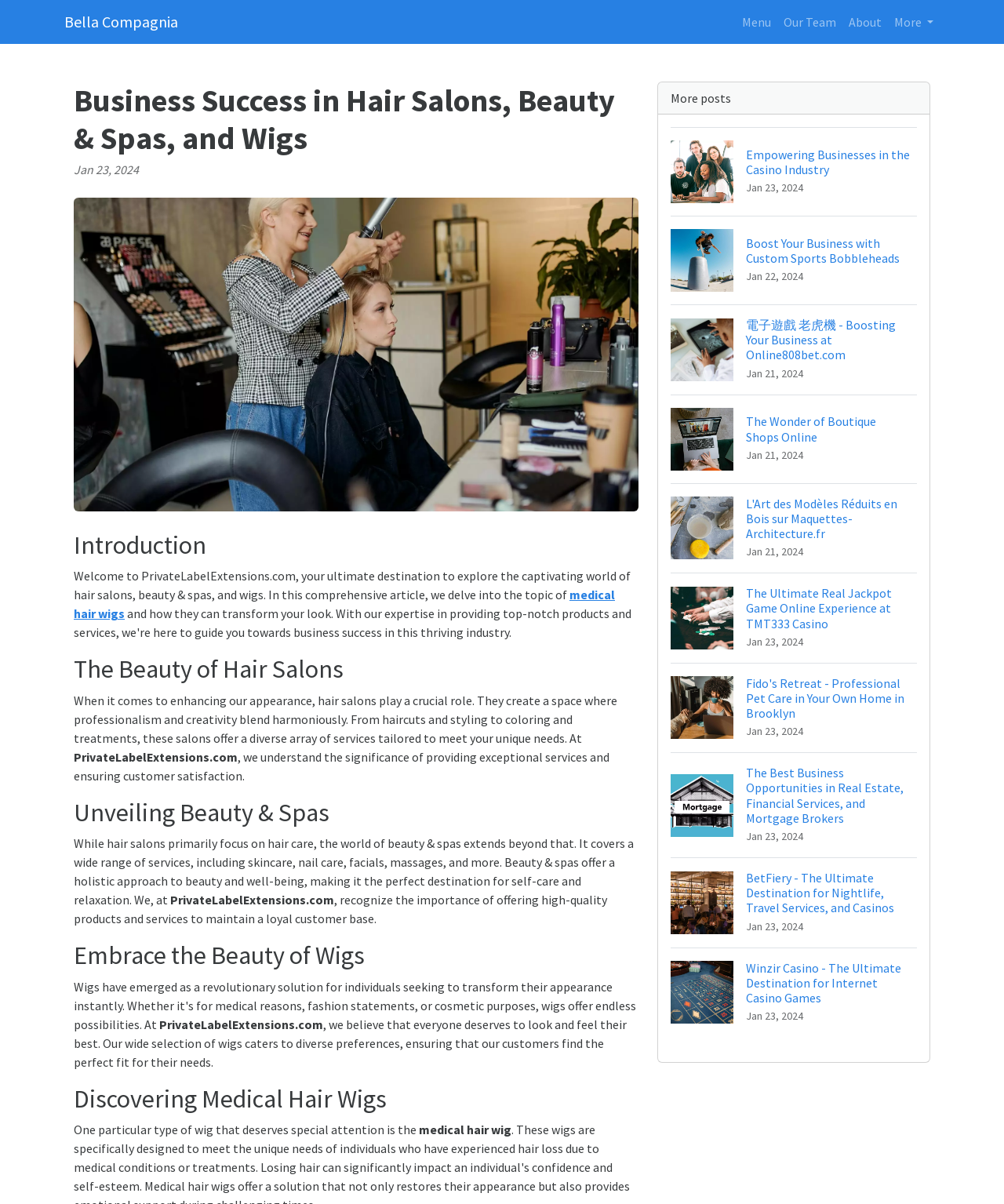Illustrate the webpage thoroughly, mentioning all important details.

The webpage is about PrivateLabelExtensions.com, a platform that explores the world of hair salons, beauty & spas, and wigs. At the top, there are several links to navigate to different sections, including "Bella Compagnia", "Menu", "Our Team", "About", and "More". 

Below the navigation links, there is a header section with a title "Business Success in Hair Salons, Beauty & Spas, and Wigs" and a date "Jan 23, 2024". Next to the header, there is a figure with an image. 

The main content of the webpage is divided into several sections, each with a heading. The first section is "Introduction", which welcomes users to PrivateLabelExtensions.com and introduces the topic of hair salons, beauty & spas, and wigs. The second section is "The Beauty of Hair Salons", which discusses the importance of hair salons in enhancing our appearance. The third section is "Unveiling Beauty & Spas", which covers the services offered by beauty & spas, including skincare, nail care, and massages. The fourth section is "Embrace the Beauty of Wigs", which talks about the variety of wigs available on the platform. The fifth section is "Discovering Medical Hair Wigs", which focuses on medical hair wigs and their benefits.

On the right side of the webpage, there are several links to other articles, each with an image and a heading. These articles cover various topics, including businesses in the casino industry, custom sports bobbleheads, online gaming, boutique shops, and more.